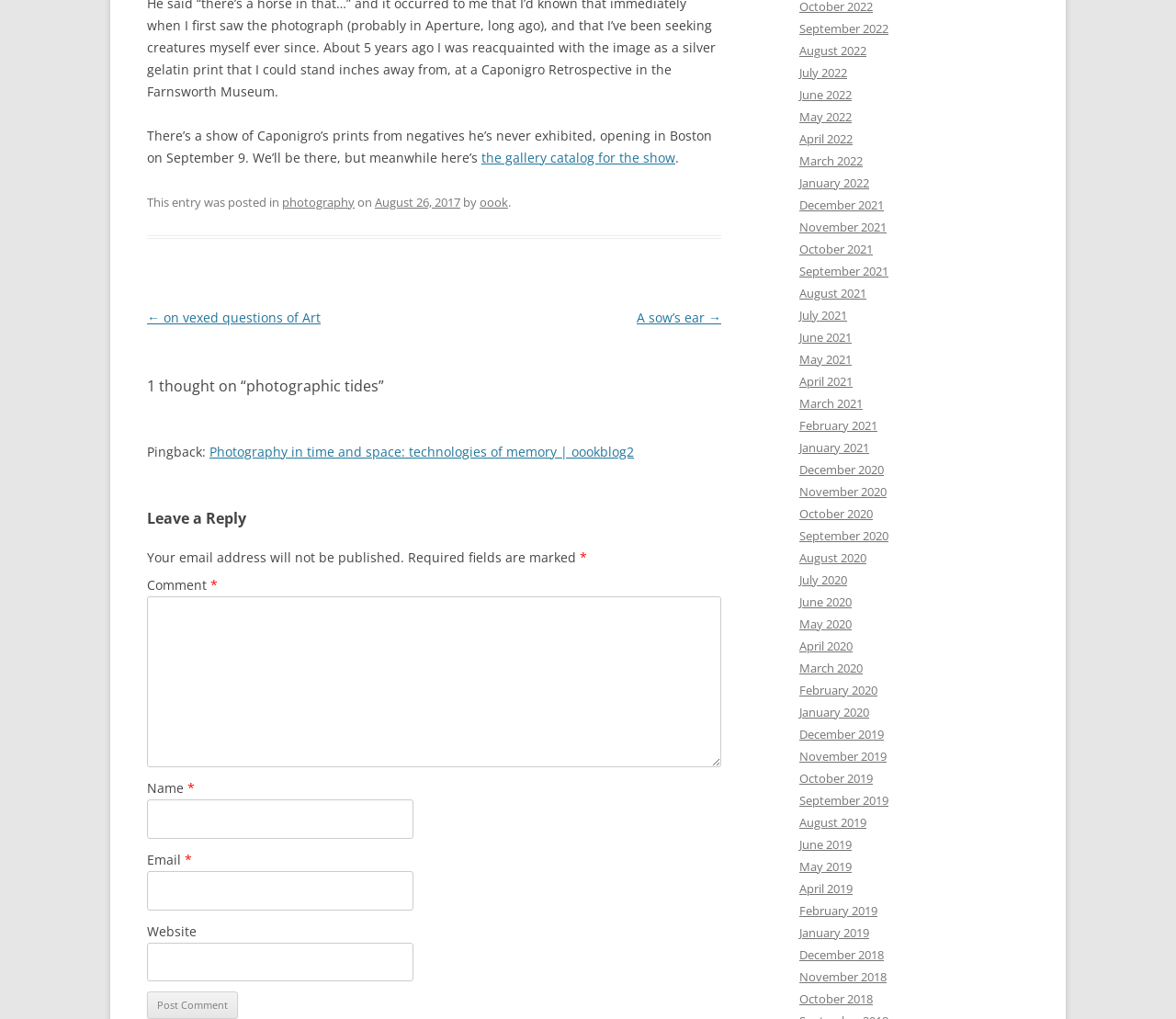Reply to the question with a single word or phrase:
What is the date of the upcoming event mentioned in the post?

September 9